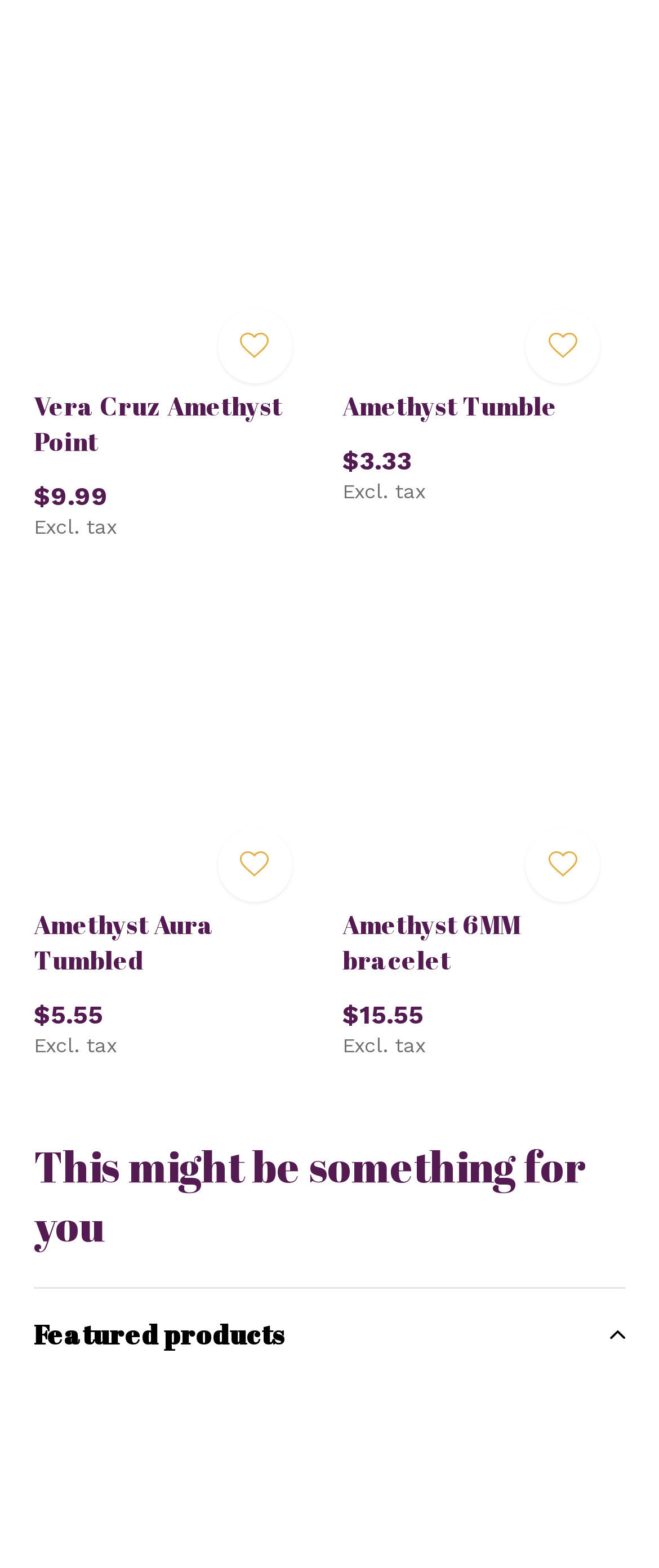What is the tax status of the products?
Based on the image, respond with a single word or phrase.

Excl. tax